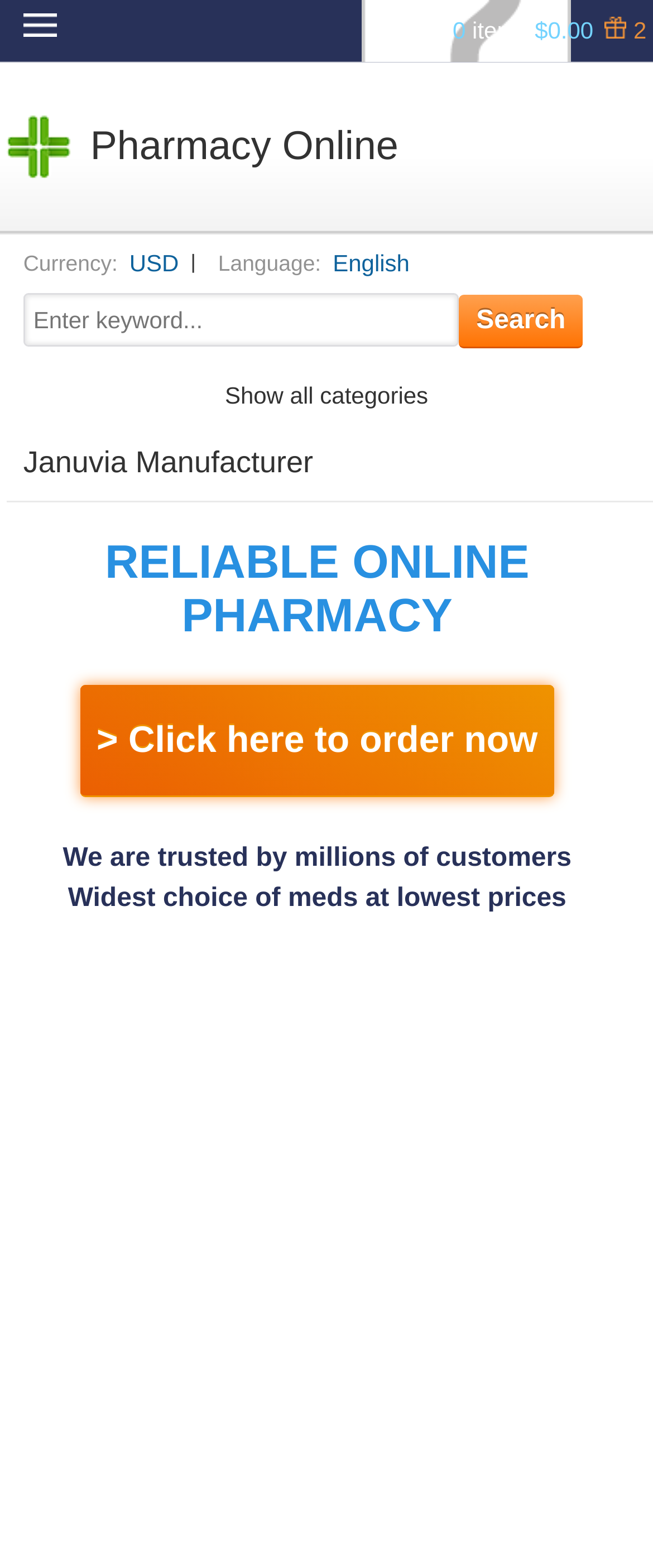Find the bounding box of the UI element described as follows: "Cart: 0 items $0.00 2".

[0.605, 0.0, 0.99, 0.04]